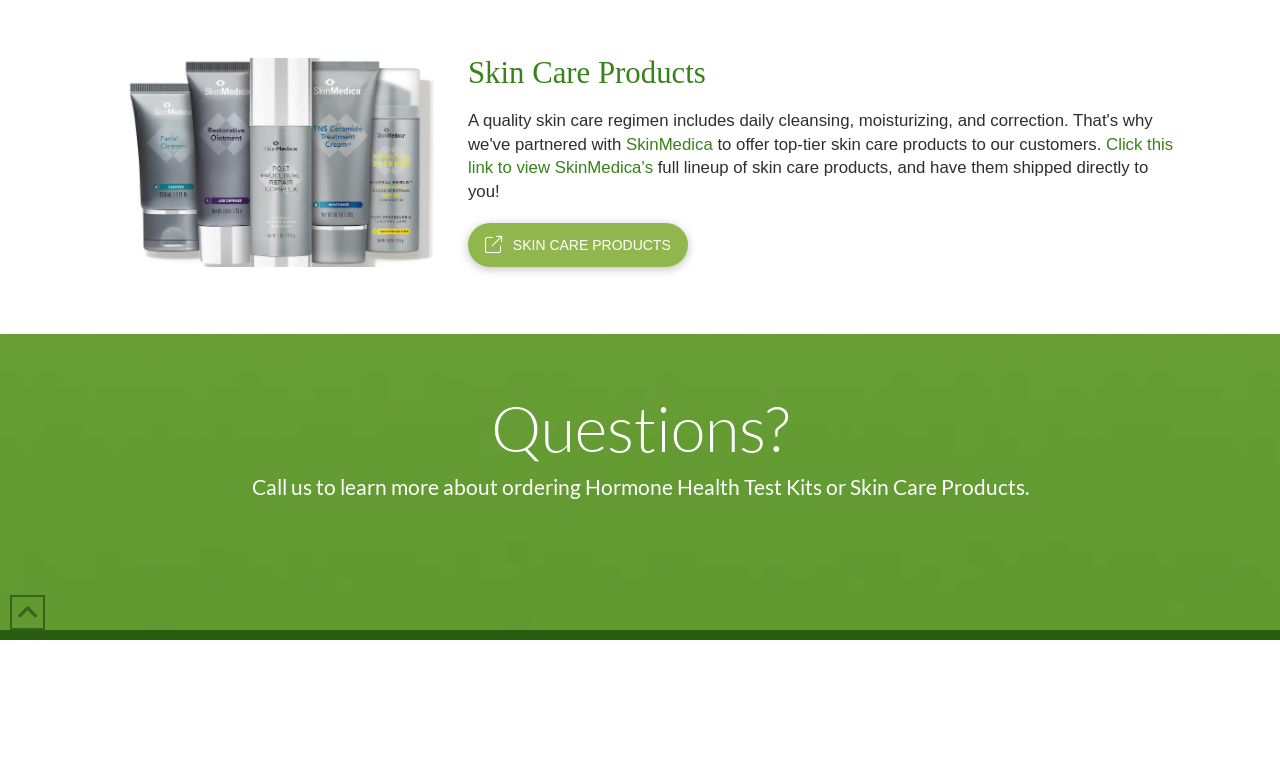Determine the bounding box for the HTML element described here: "SkinMedica". The coordinates should be given as [left, top, right, bottom] with each number being a float between 0 and 1.

[0.489, 0.174, 0.557, 0.199]